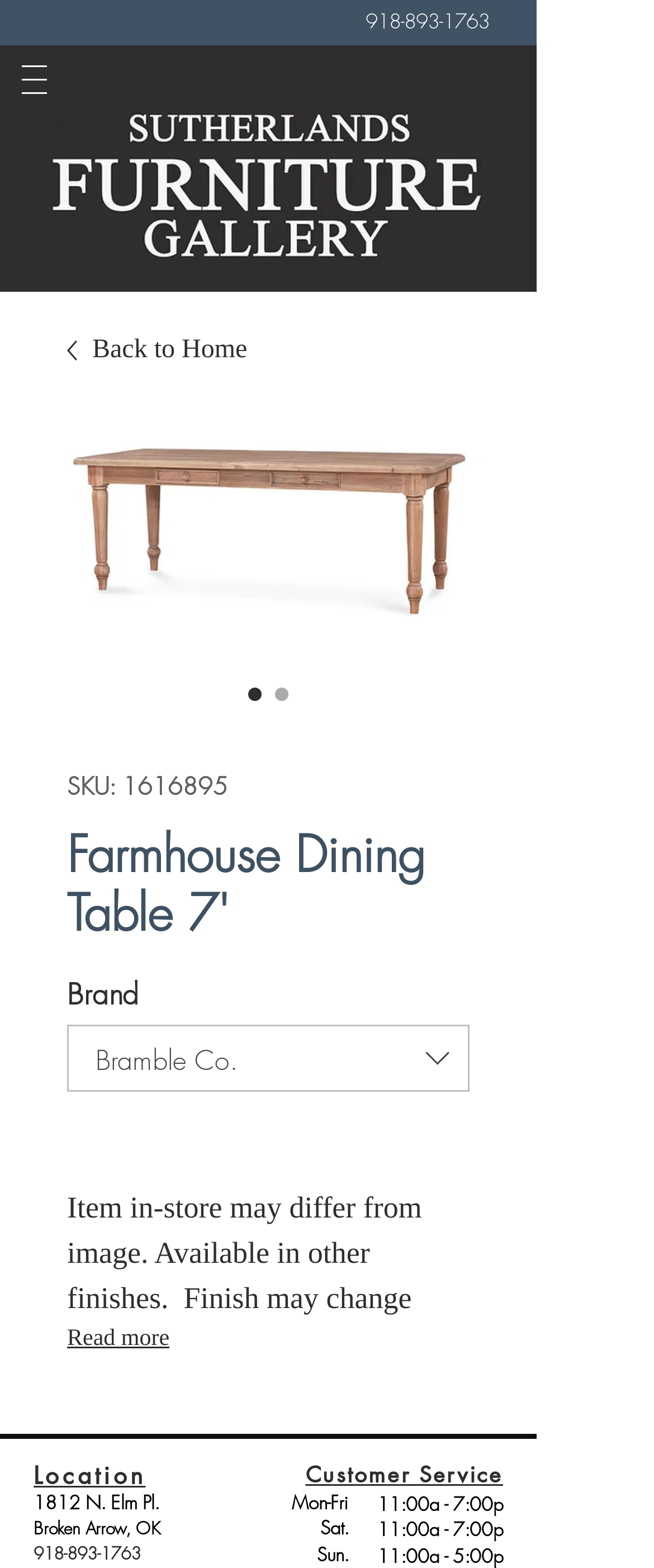What is the brand of the product?
Please elaborate on the answer to the question with detailed information.

I found the brand by looking at the link element with the text 'Bramble Finishes' which is located near the product description, indicating that it is the brand of the product.